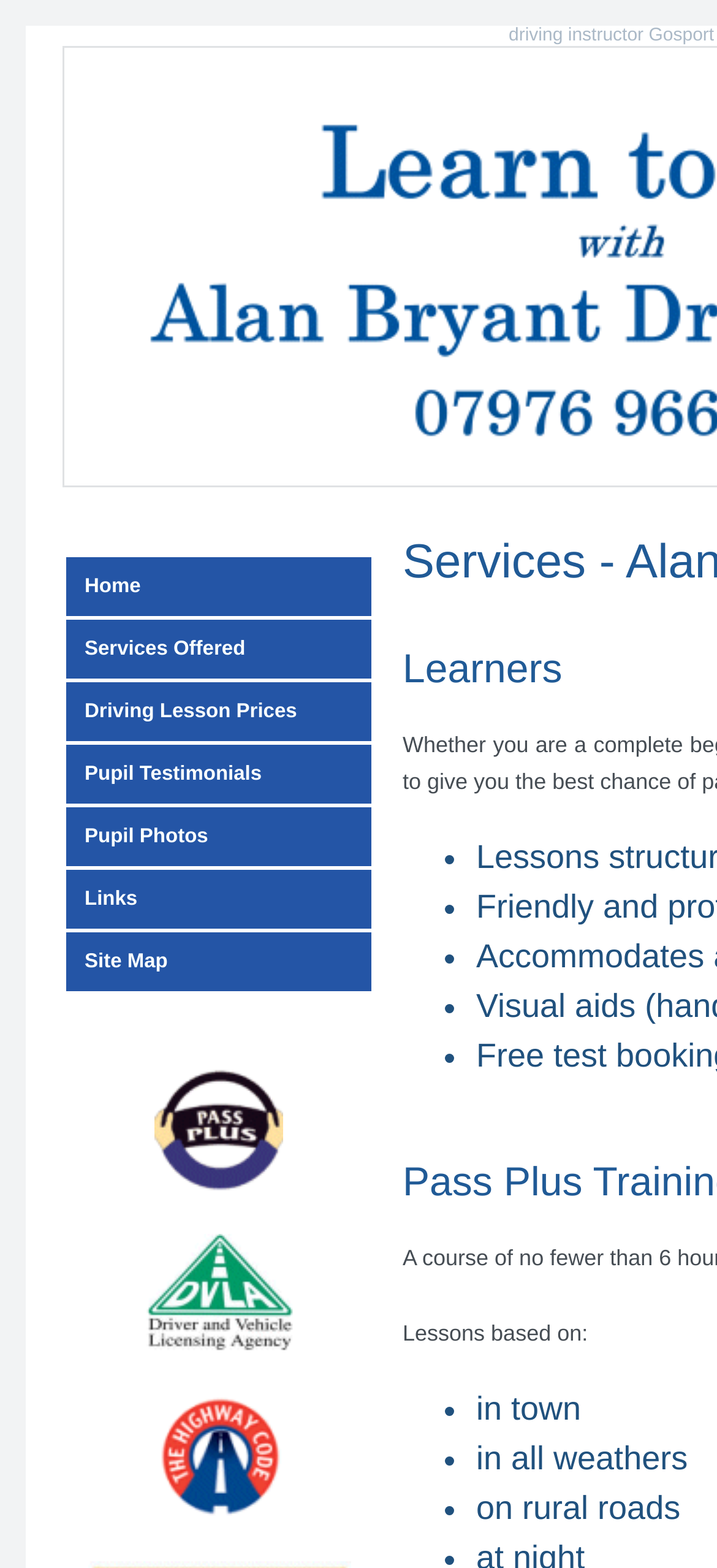What is the name of the driving school mentioned on the webpage?
Look at the image and respond with a one-word or short phrase answer.

Alan Bryant driving school